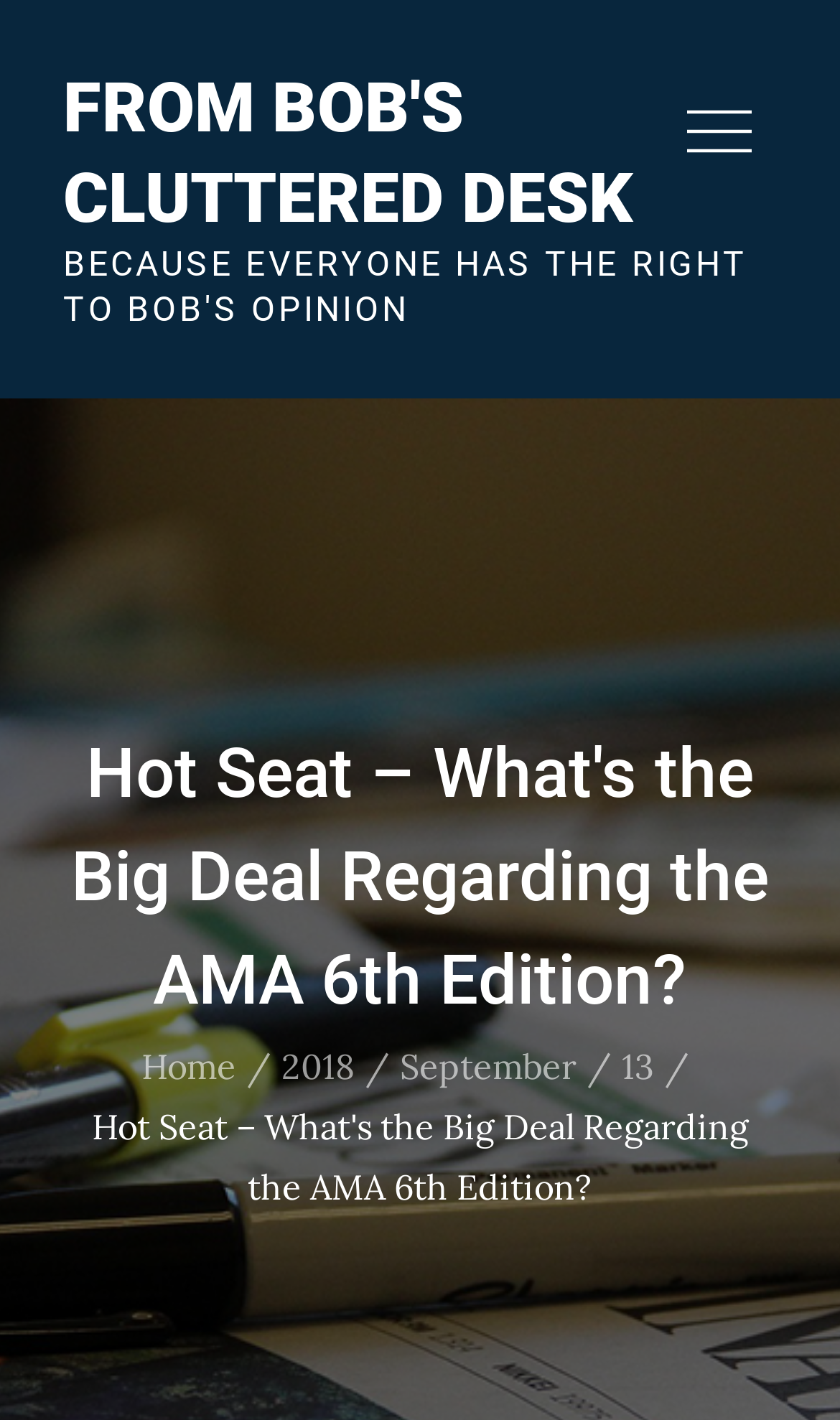Provide a comprehensive description of the webpage.

The webpage is titled "Hot Seat – What's the Big Deal Regarding the AMA 6th Edition? – From Bob's Cluttered Desk". At the top right corner, there is a button for the primary menu. Below the title, there is a link "FROM BOB'S CLUTTERED DESK" on the left side. 

The main content of the webpage is a heading that reads "Hot Seat – What's the Big Deal Regarding the AMA 6th Edition?" which is located roughly in the middle of the page. 

Below the heading, there is a navigation section labeled "Breadcrumbs" that contains four links: "Home", "2018", "September", and "13", which are arranged from left to right. These links are positioned near the bottom of the page.